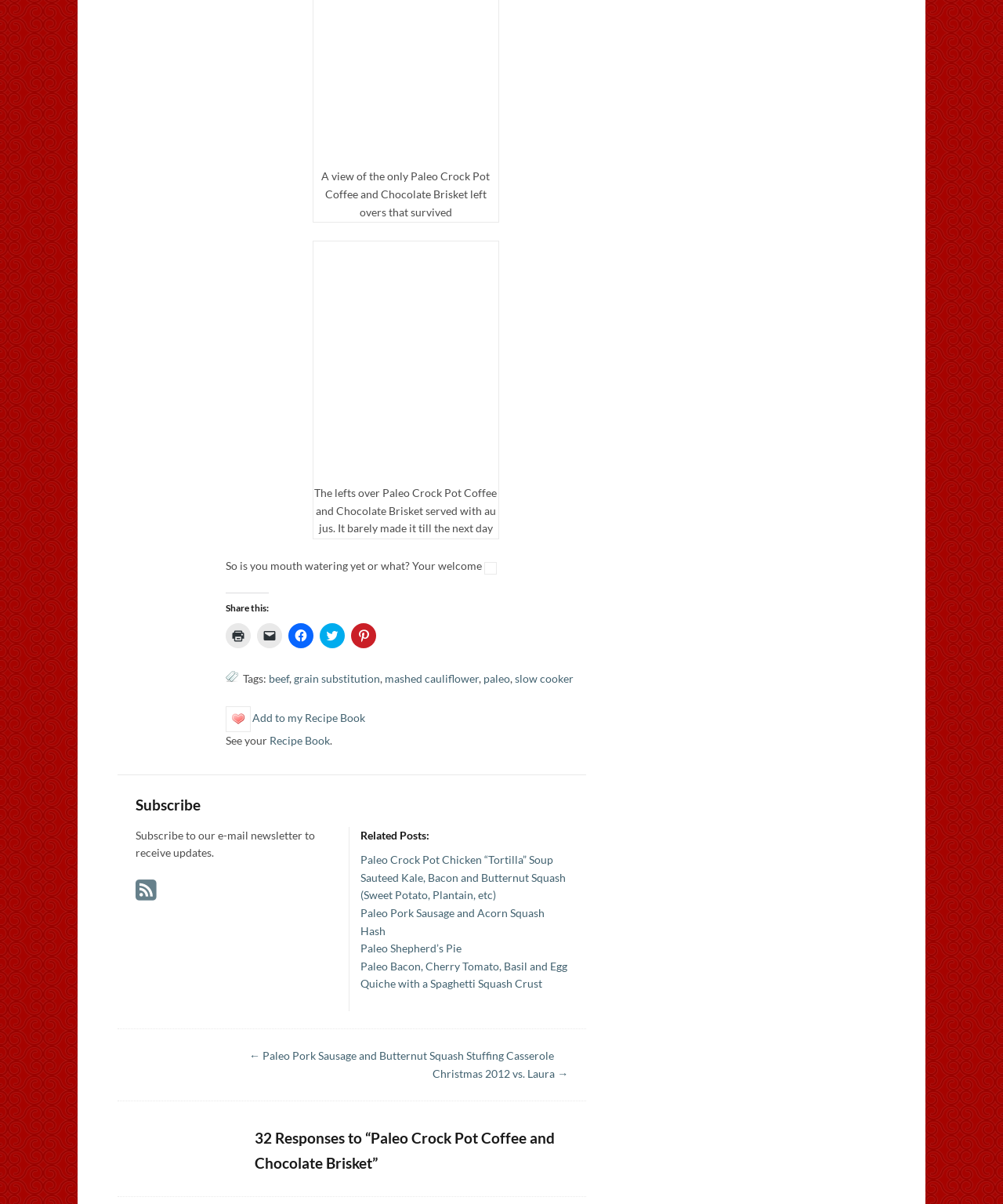Pinpoint the bounding box coordinates of the clickable element needed to complete the instruction: "Share on Facebook". The coordinates should be provided as four float numbers between 0 and 1: [left, top, right, bottom].

[0.287, 0.518, 0.312, 0.539]